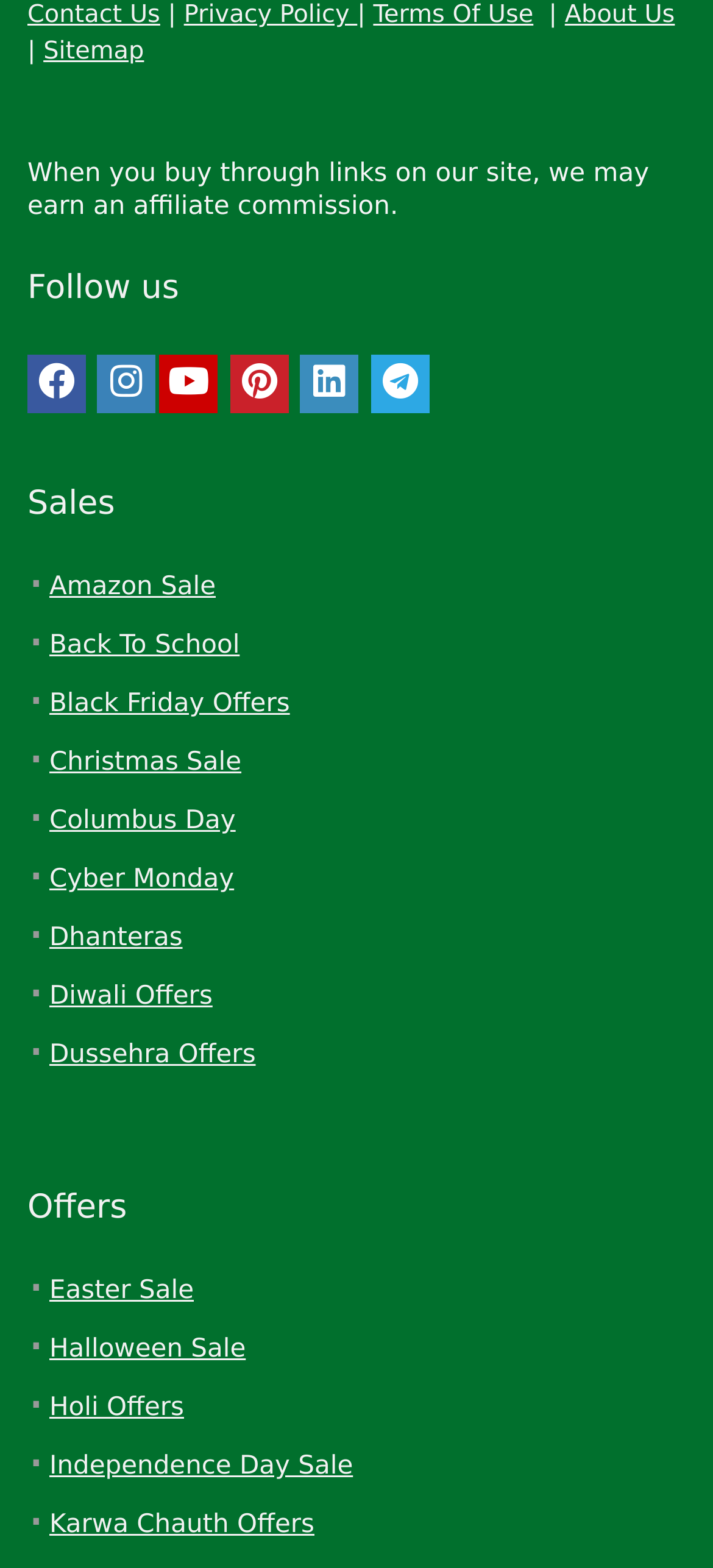What is the last sale event listed?
Please respond to the question with a detailed and informative answer.

The last sale event listed on the webpage is 'Karwa Chauth Offers' which is a link located at the bottom of the webpage with a bounding box coordinate of [0.069, 0.963, 0.441, 0.982].